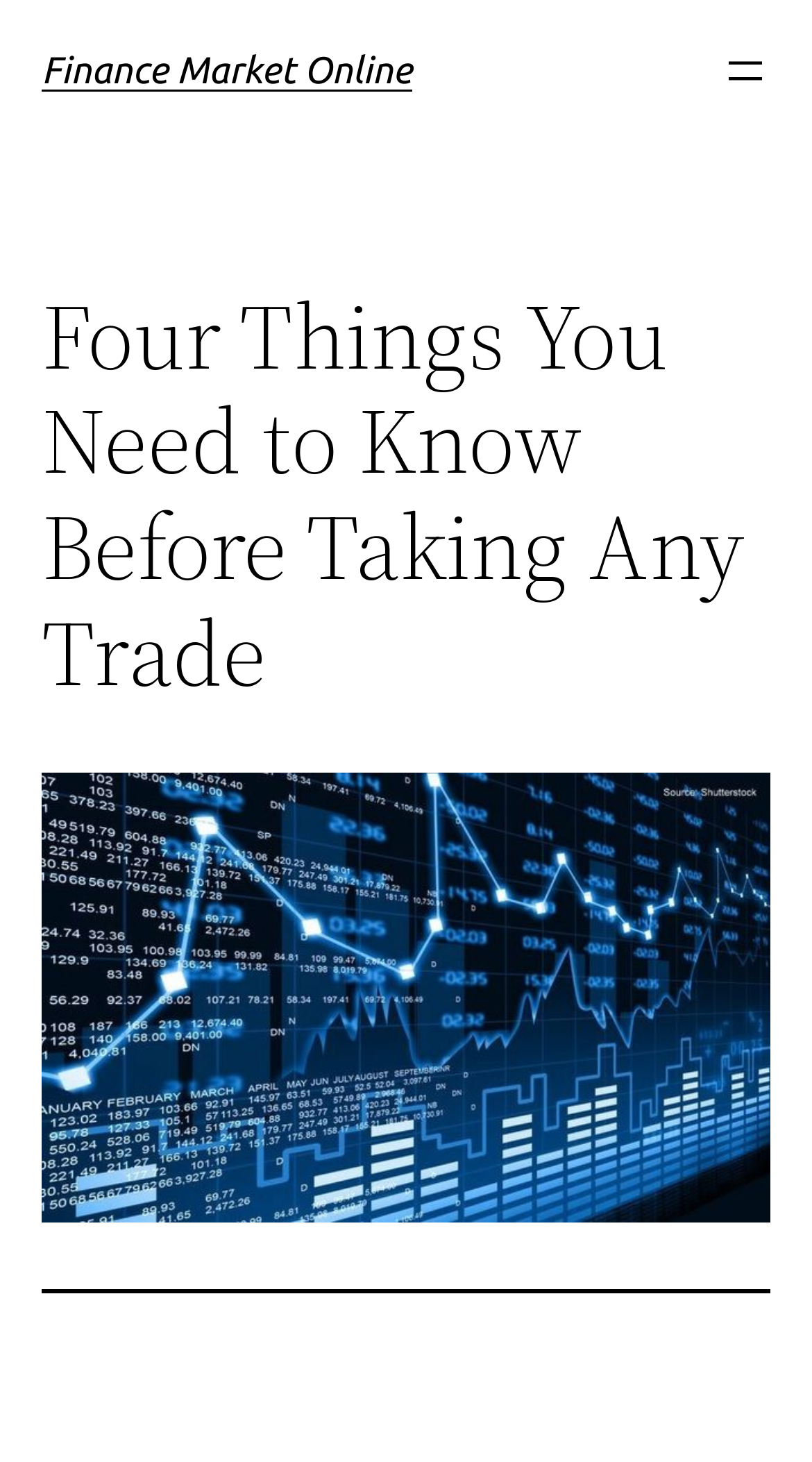What is the topic of the main article?
Provide an in-depth and detailed answer to the question.

The topic of the main article can be found in the heading below the website name, which is 'Four Things You Need to Know Before Taking Any Trade'.